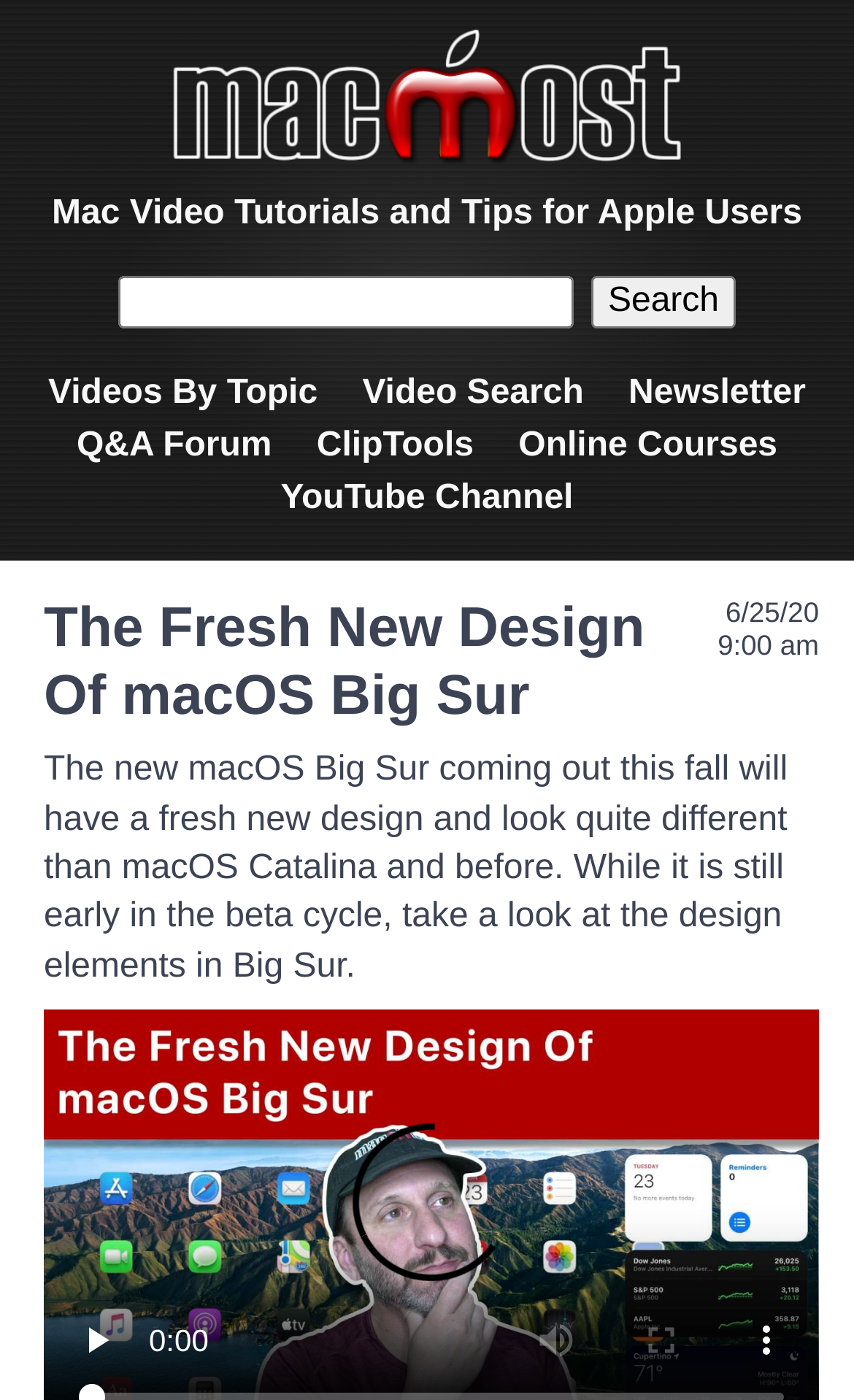Identify the bounding box coordinates of the region that needs to be clicked to carry out this instruction: "Search for a topic". Provide these coordinates as four float numbers ranging from 0 to 1, i.e., [left, top, right, bottom].

[0.138, 0.197, 0.671, 0.234]